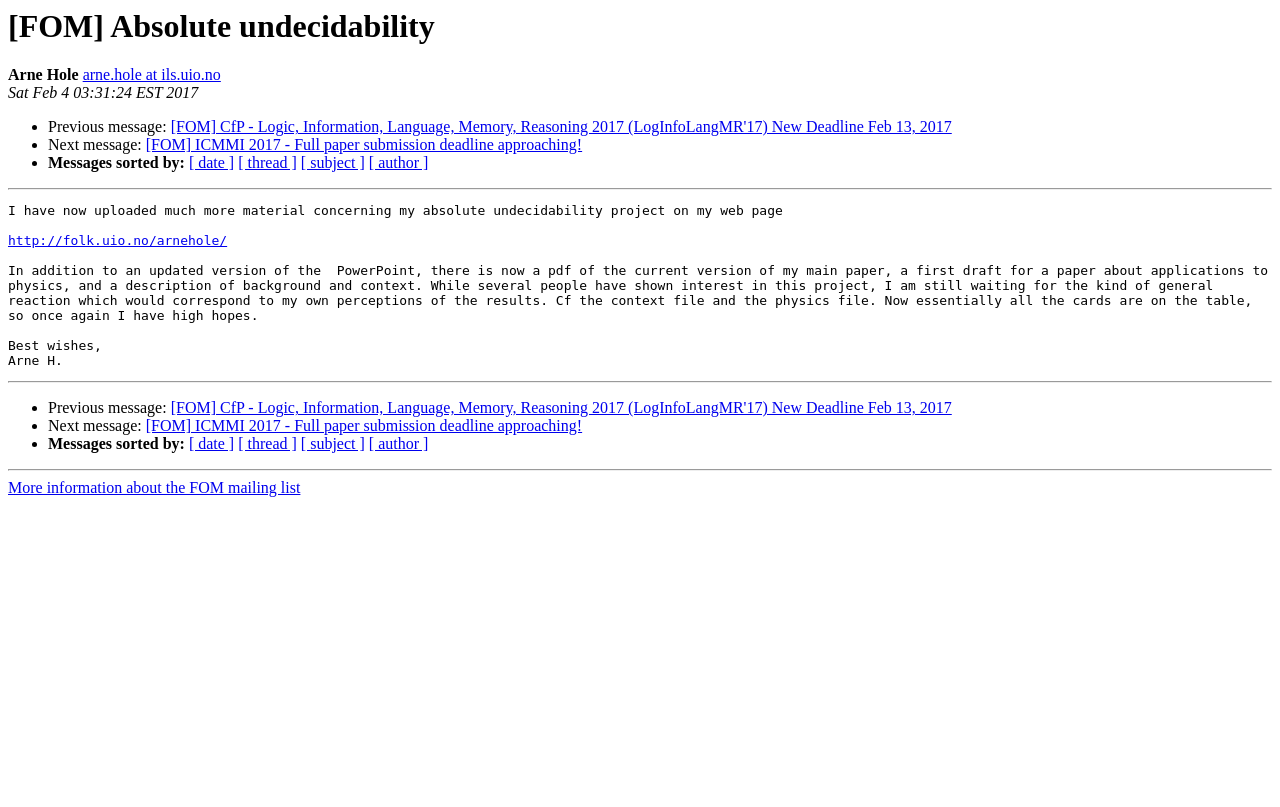What is the text of the first list marker?
Please provide a single word or phrase as the answer based on the screenshot.

Previous message: